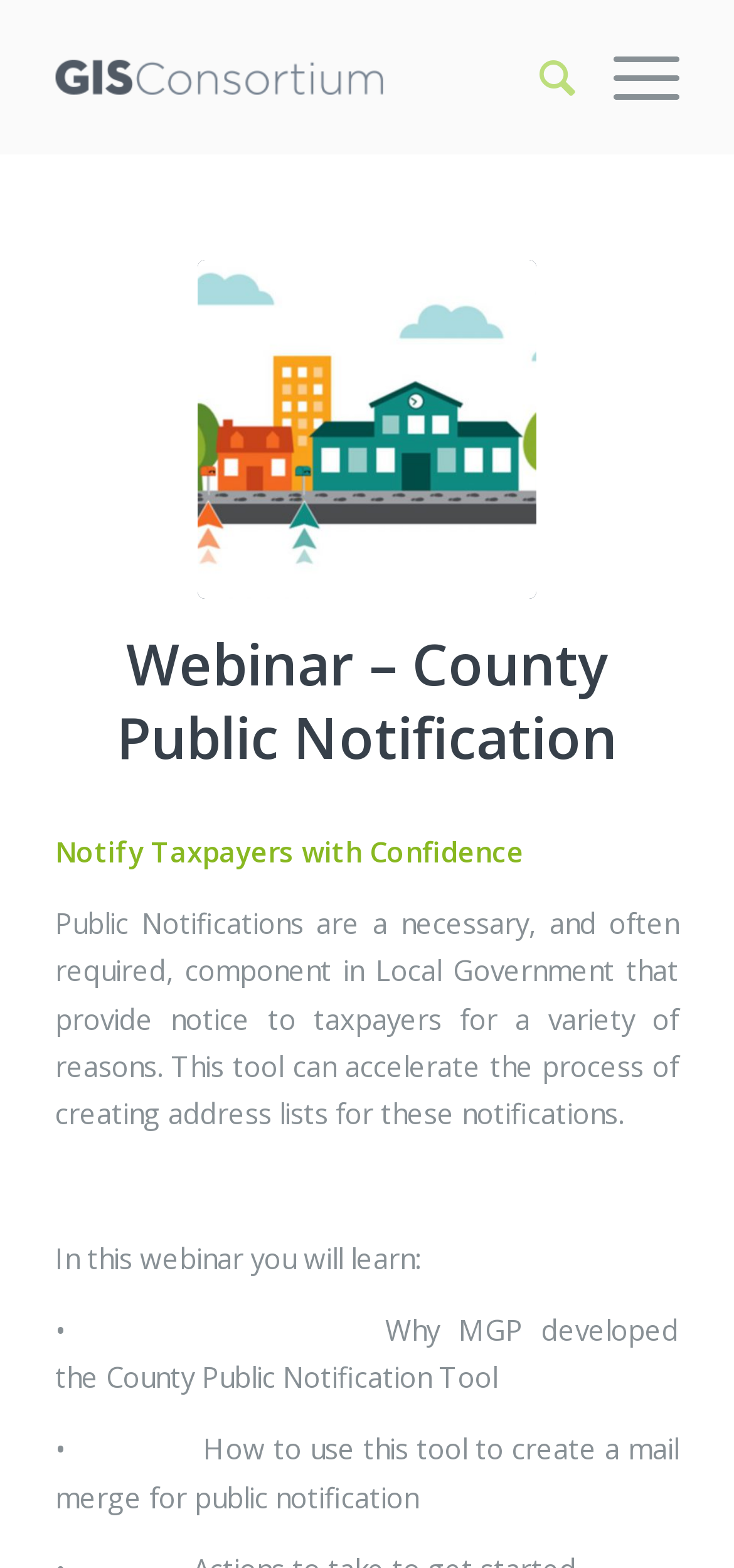Using the given element description, provide the bounding box coordinates (top-left x, top-left y, bottom-right x, bottom-right y) for the corresponding UI element in the screenshot: title="CPN2"

[0.269, 0.166, 0.731, 0.382]